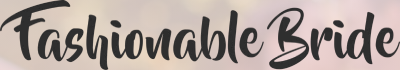What emotions does the branding aim to evoke?
Please provide a comprehensive answer based on the details in the screenshot.

According to the caption, the branding of 'Fashionable Bride' aims to evoke feelings of joy and excitement in brides as they prepare for one of the most memorable days of their lives.